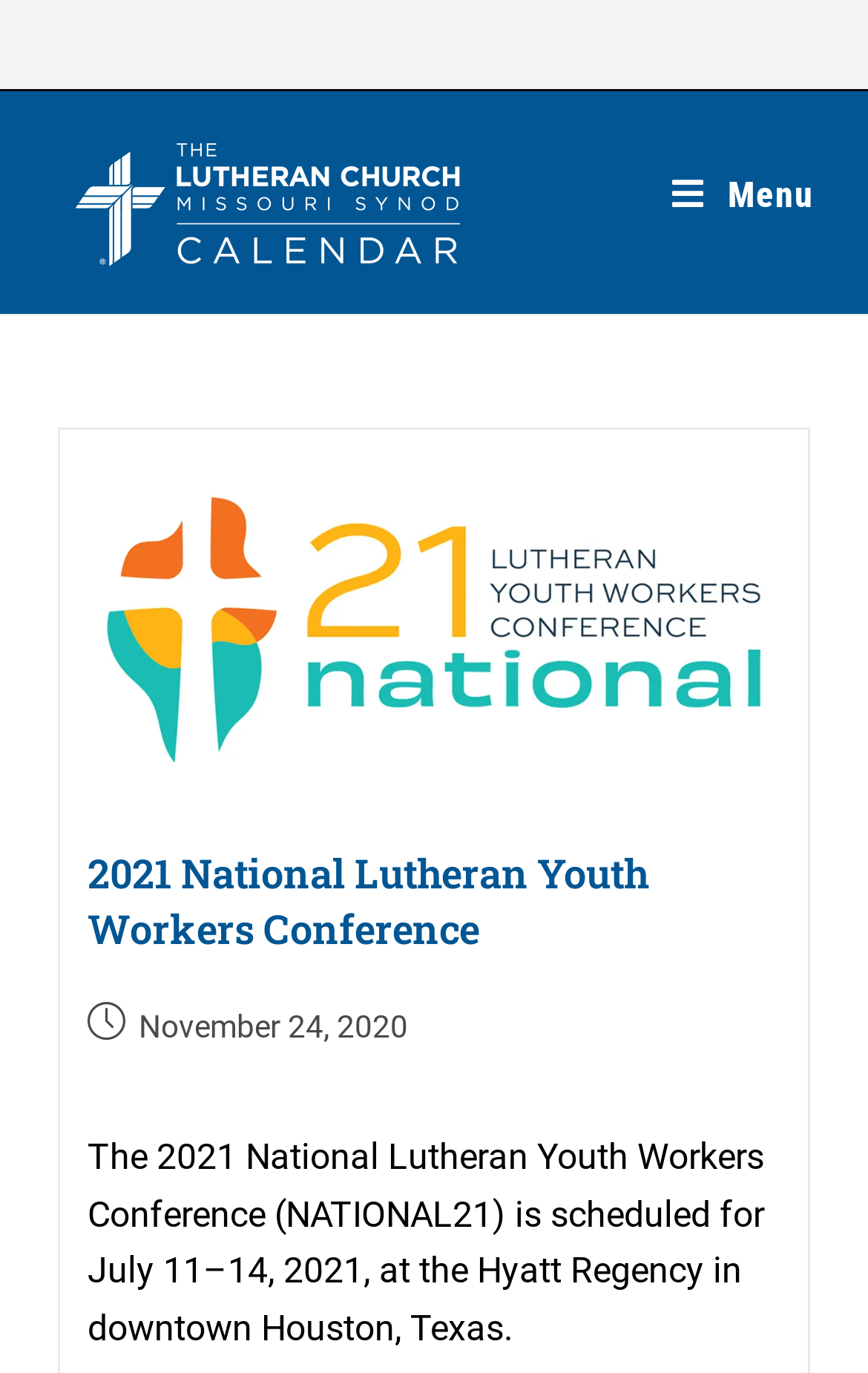When was the post published?
Provide a detailed answer to the question using information from the image.

I found the publication date by looking at the static text element that says 'Post published:' and its corresponding value 'November 24, 2020'.